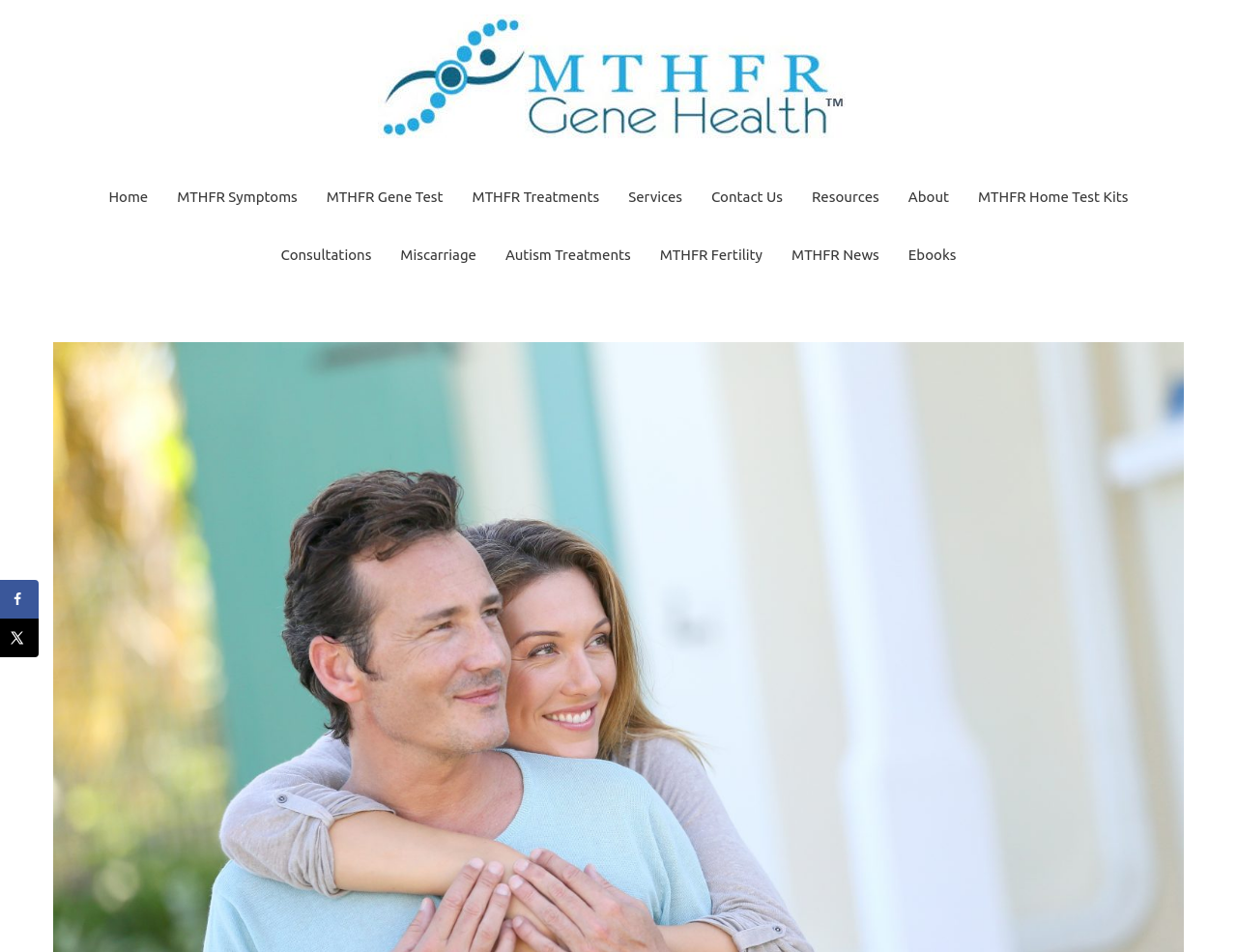Show the bounding box coordinates for the HTML element described as: "alt="MTHFR GENE HEALTH TM"".

[0.305, 0.07, 0.683, 0.088]